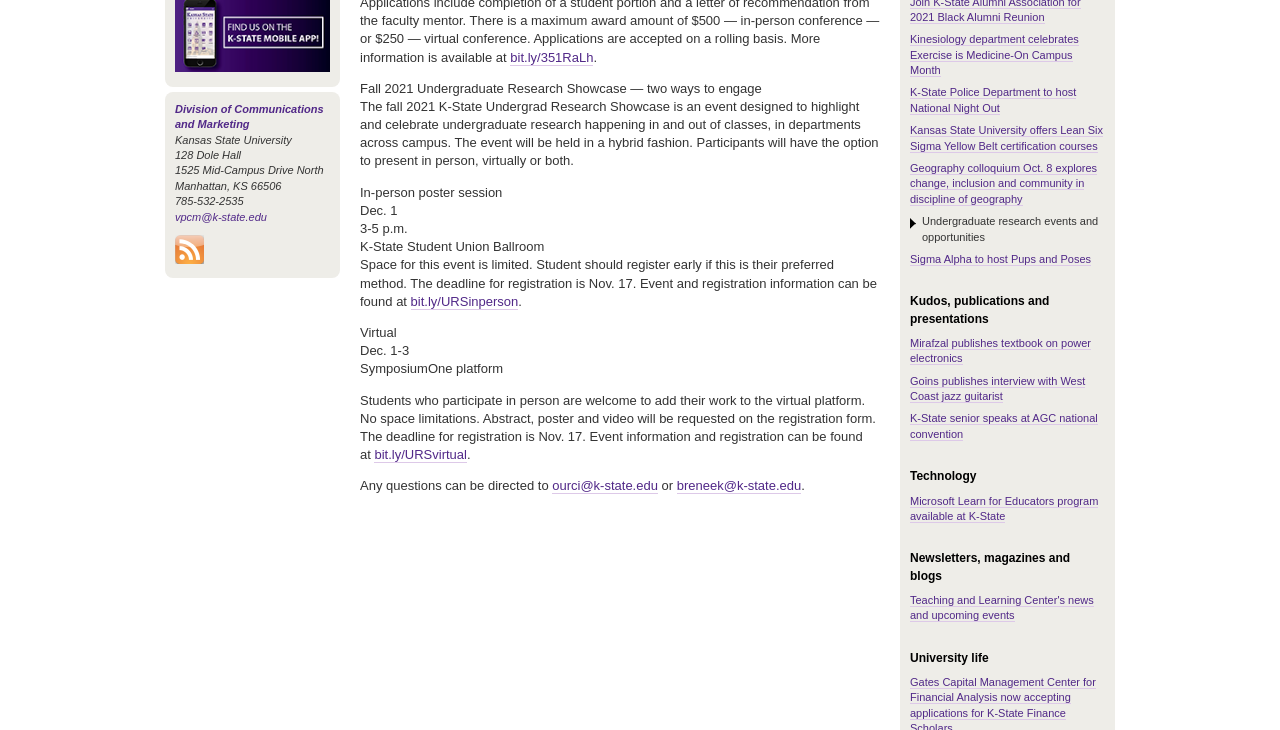Identify the bounding box for the element characterized by the following description: "bit.ly/URSvirtual".

[0.293, 0.612, 0.365, 0.634]